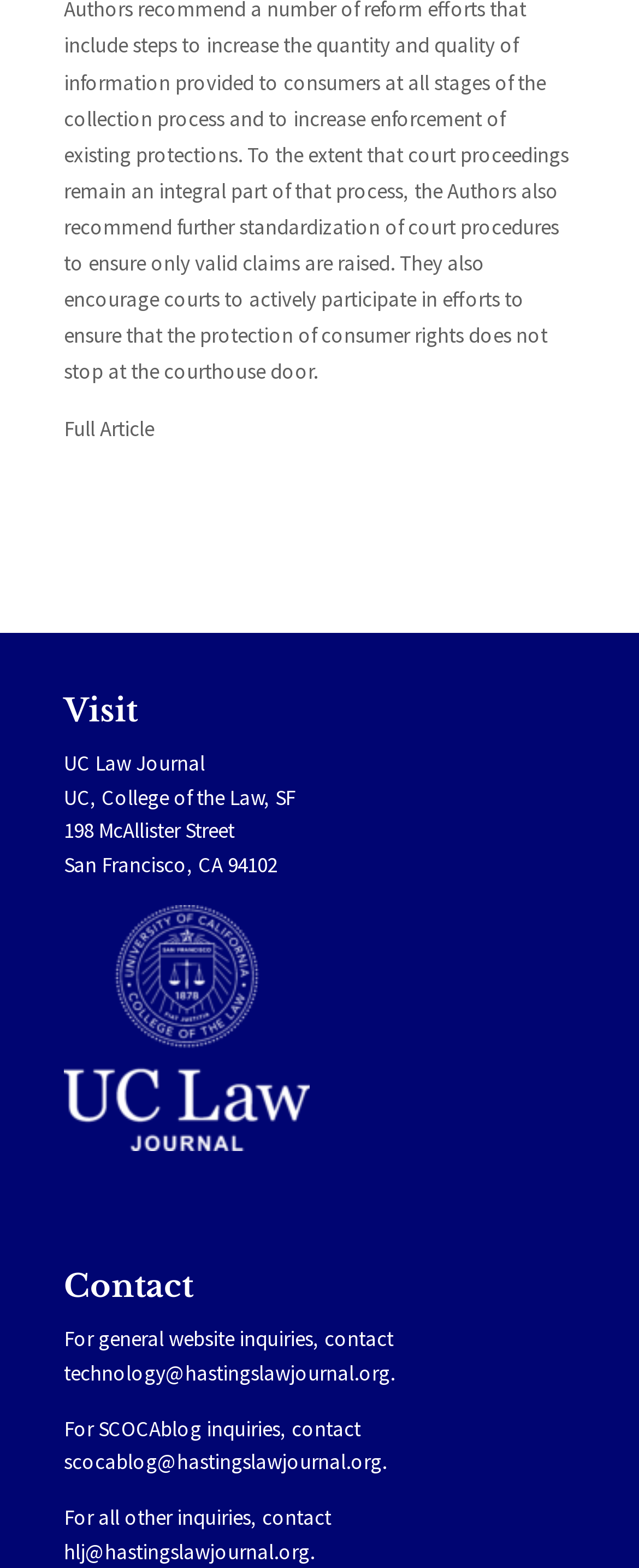Please provide a short answer using a single word or phrase for the question:
What is the name of the law school?

UC Law Journal